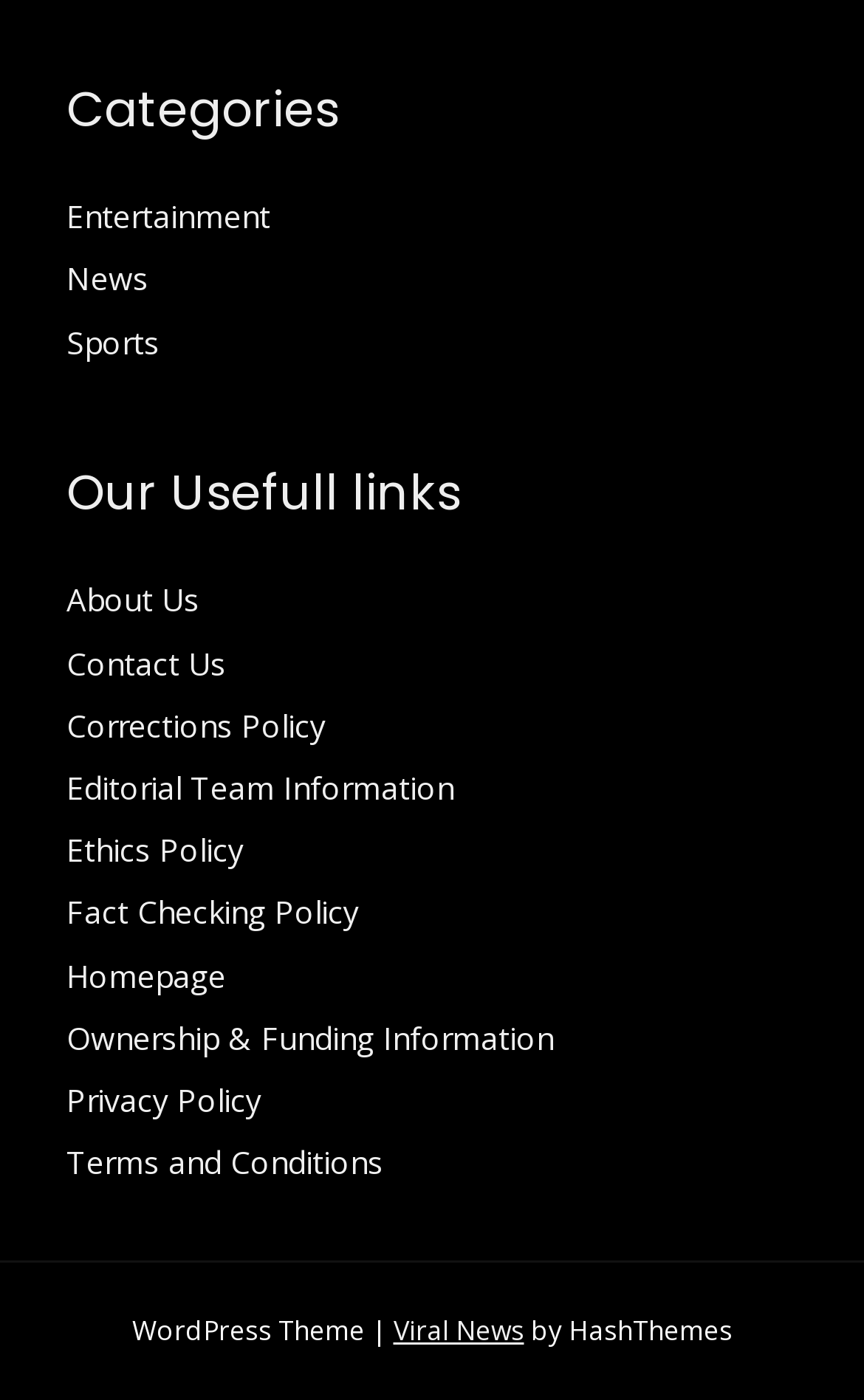Use the details in the image to answer the question thoroughly: 
How many categories are listed?

I counted the number of links under the 'Categories' heading, which are 'Entertainment', 'News', and 'Sports', so there are 3 categories listed.